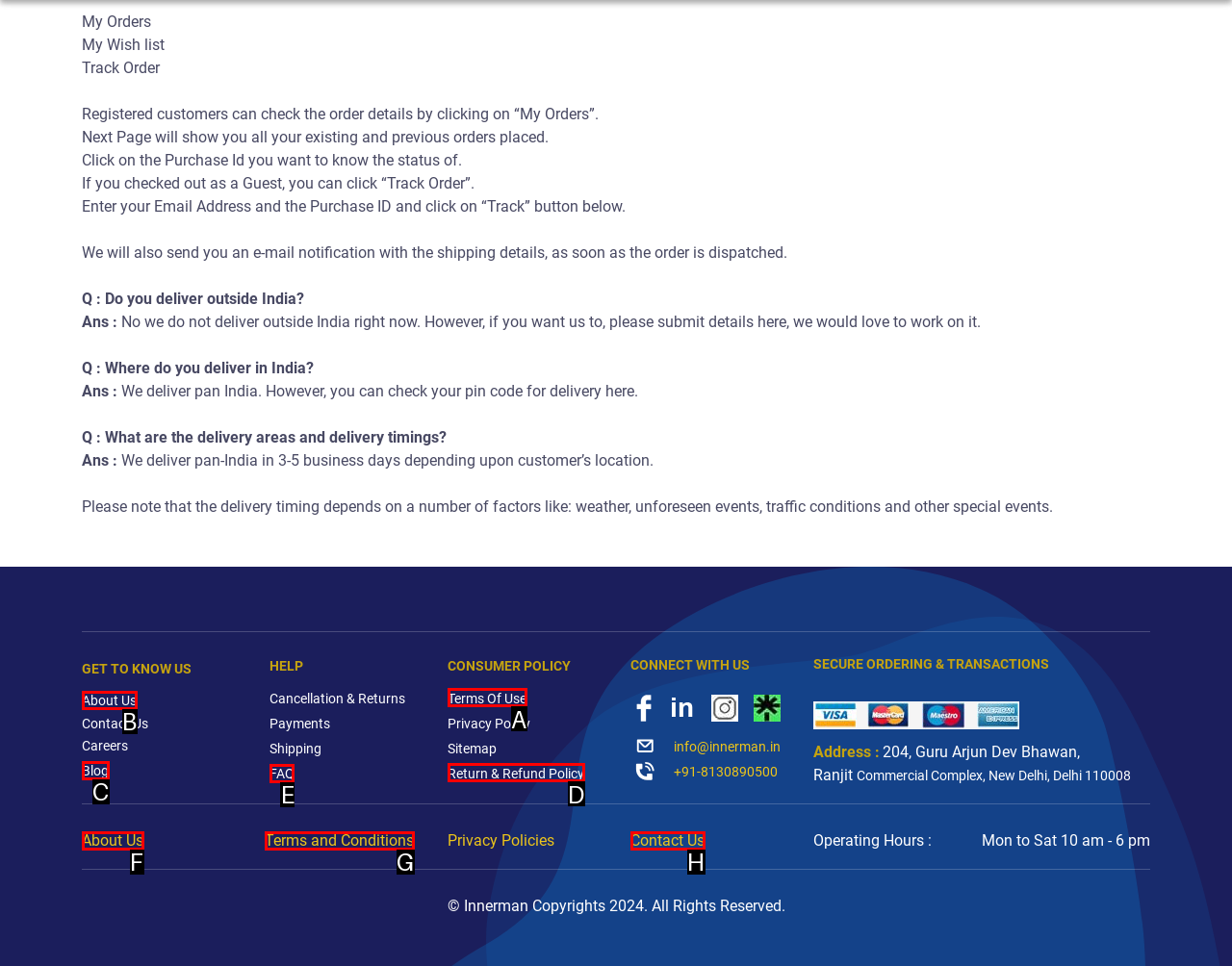Tell me which one HTML element I should click to complete the following instruction: Click on 'FAQ'
Answer with the option's letter from the given choices directly.

E